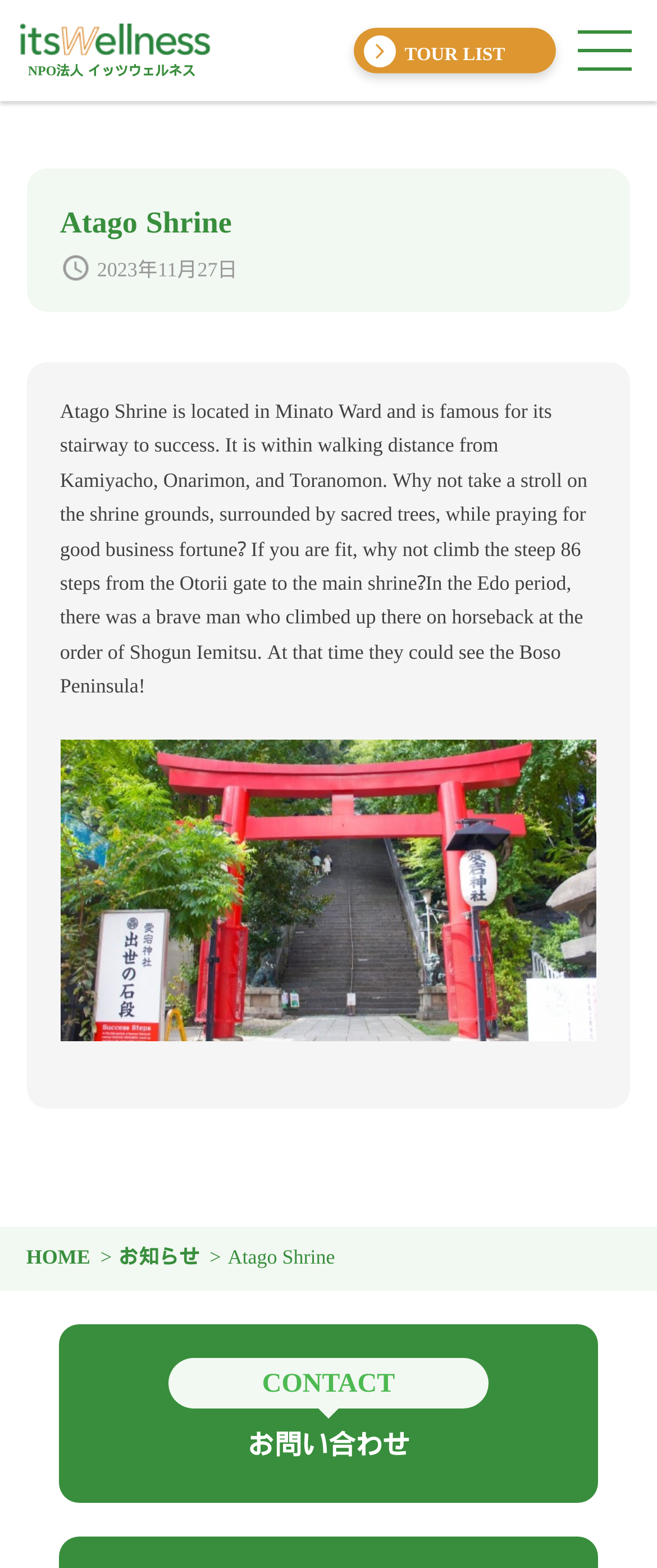Extract the bounding box coordinates for the UI element described by the text: "value="Search"". The coordinates should be in the form of [left, top, right, bottom] with values between 0 and 1.

None